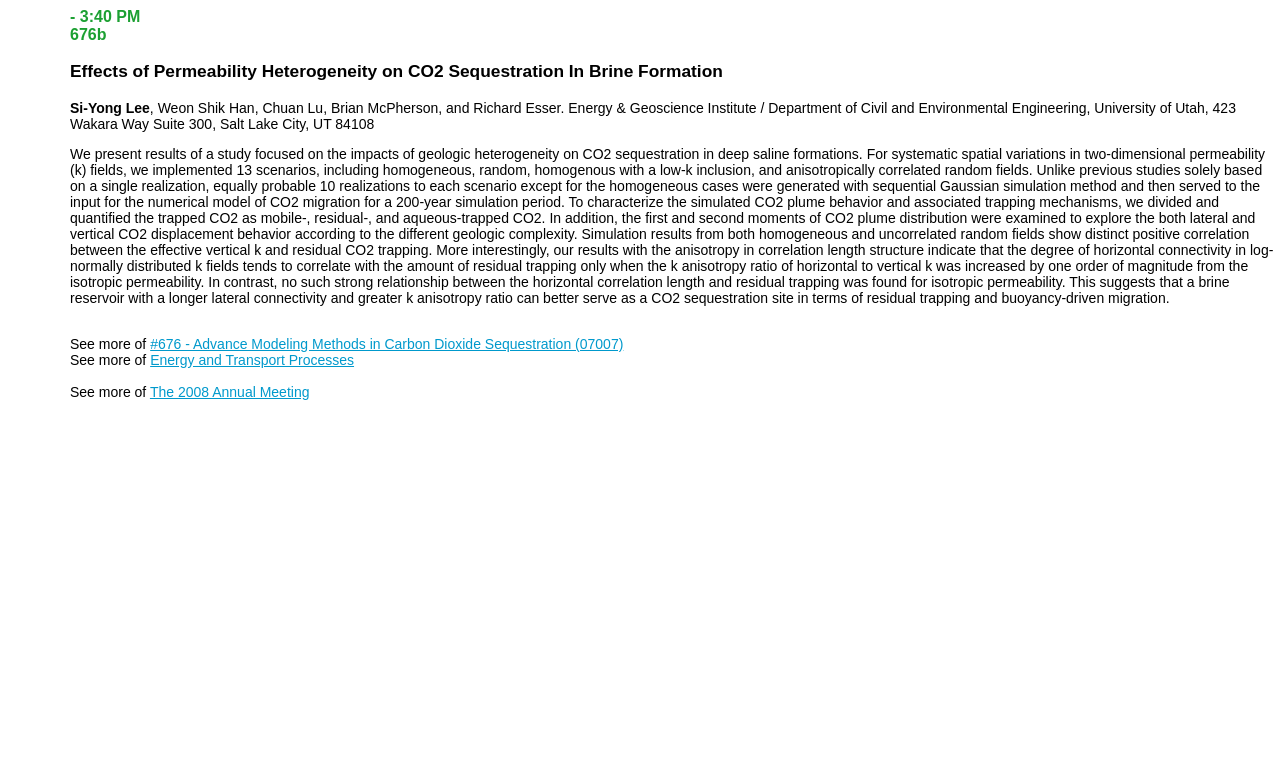How many scenarios were implemented in this study?
Please provide a detailed answer to the question.

According to the text, 13 scenarios were implemented in this study, including homogeneous, random, homogenous with a low-k inclusion, and anisotropically correlated random fields.